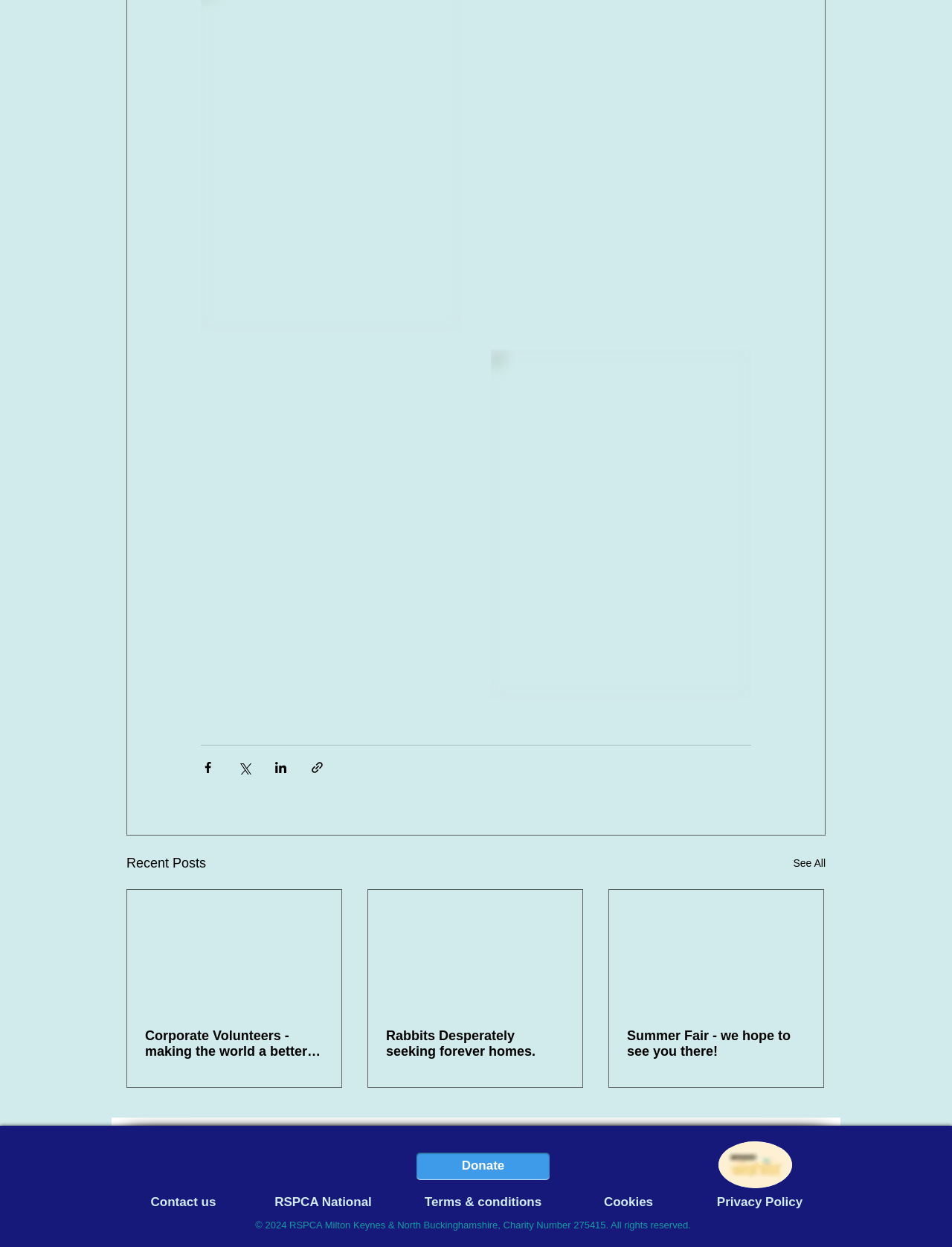Based on the image, give a detailed response to the question: What is the purpose of the buttons at the top?

The buttons at the top, including 'Share via Facebook', 'Share via Twitter', 'Share via LinkedIn', and 'Share via link', are used to share posts on different social media platforms or via a link.